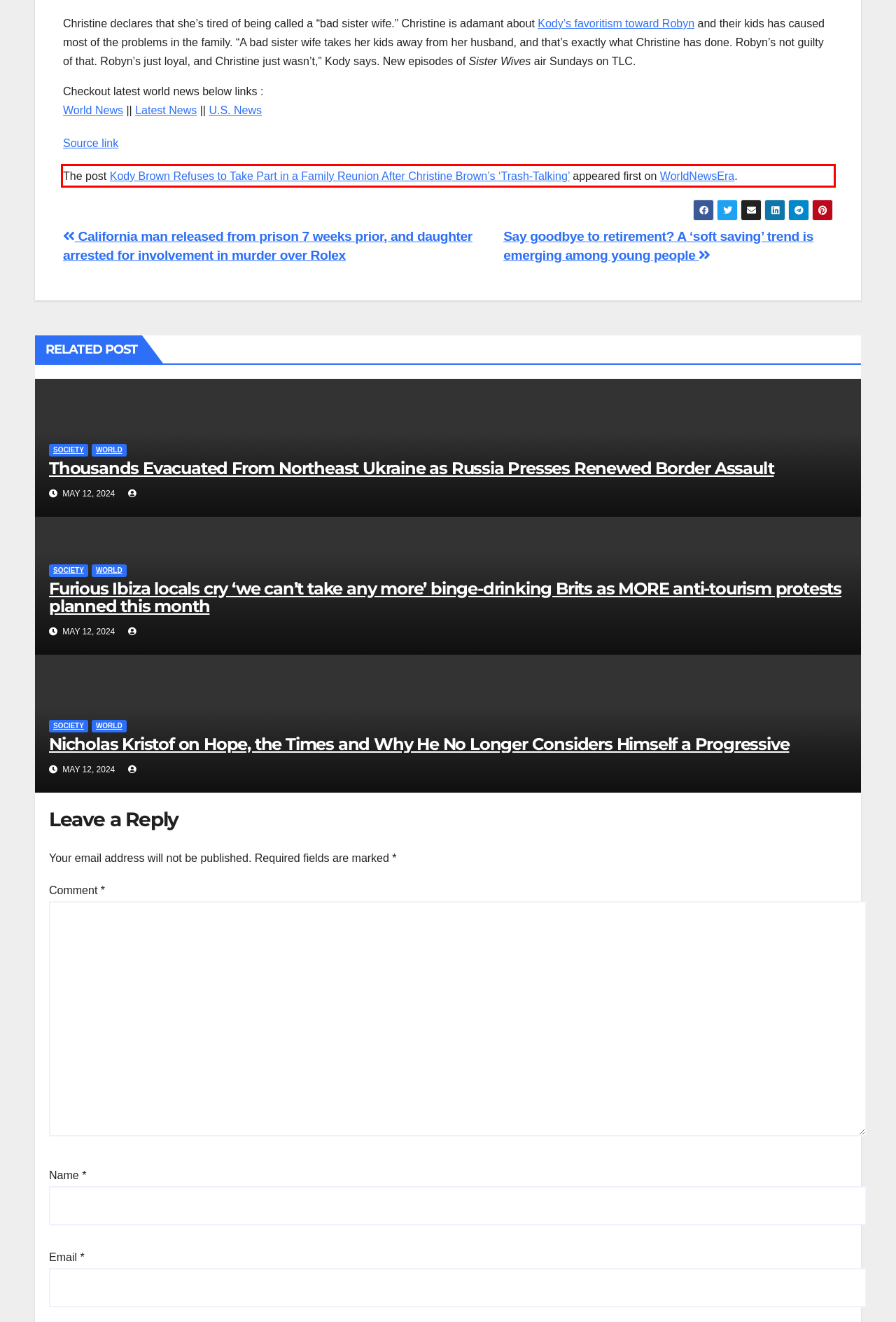You are presented with a webpage screenshot featuring a red bounding box. Perform OCR on the text inside the red bounding box and extract the content.

The post Kody Brown Refuses to Take Part in a Family Reunion After Christine Brown’s ‘Trash-Talking’ appeared first on WorldNewsEra.